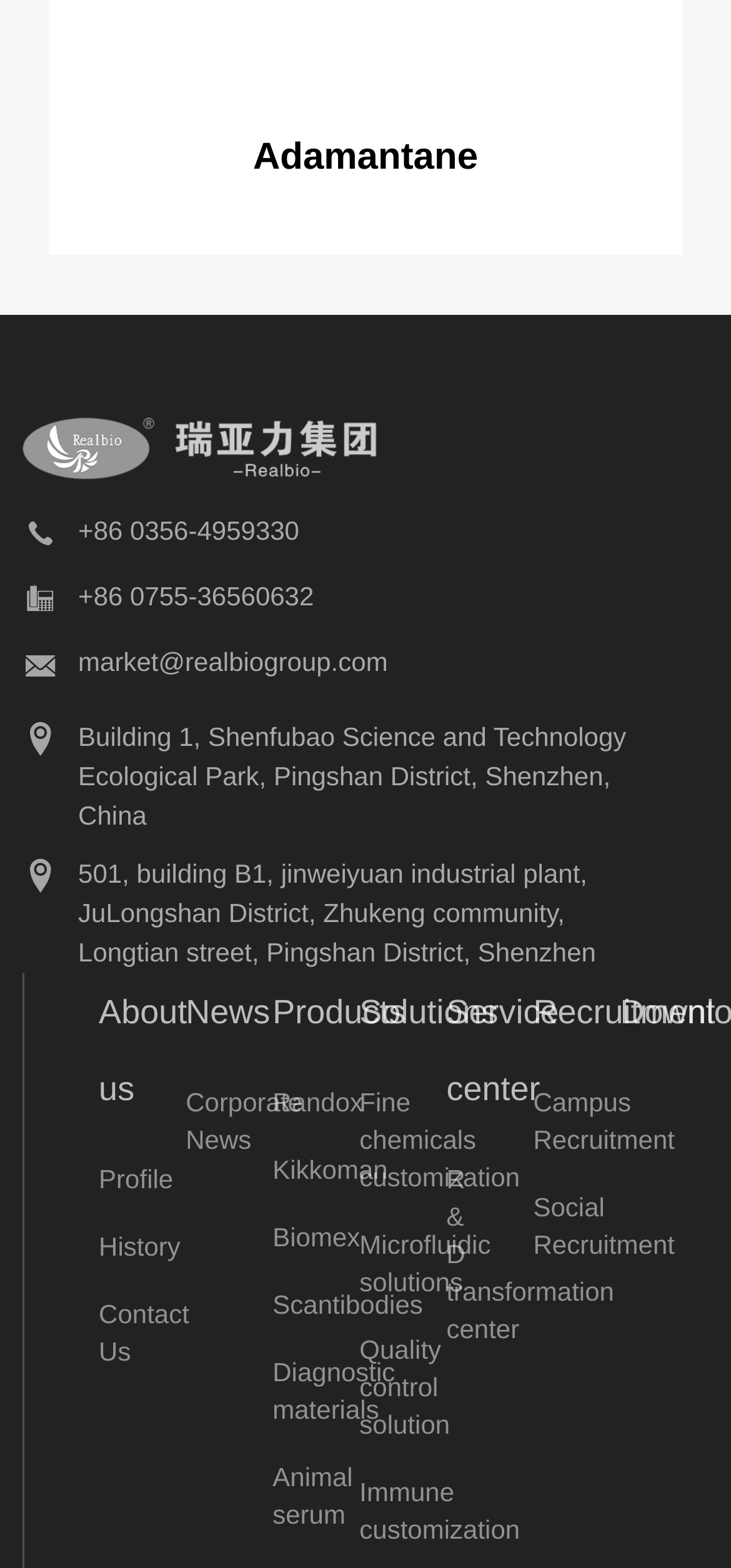Can you specify the bounding box coordinates of the area that needs to be clicked to fulfill the following instruction: "View the company profile"?

[0.135, 0.731, 0.177, 0.774]